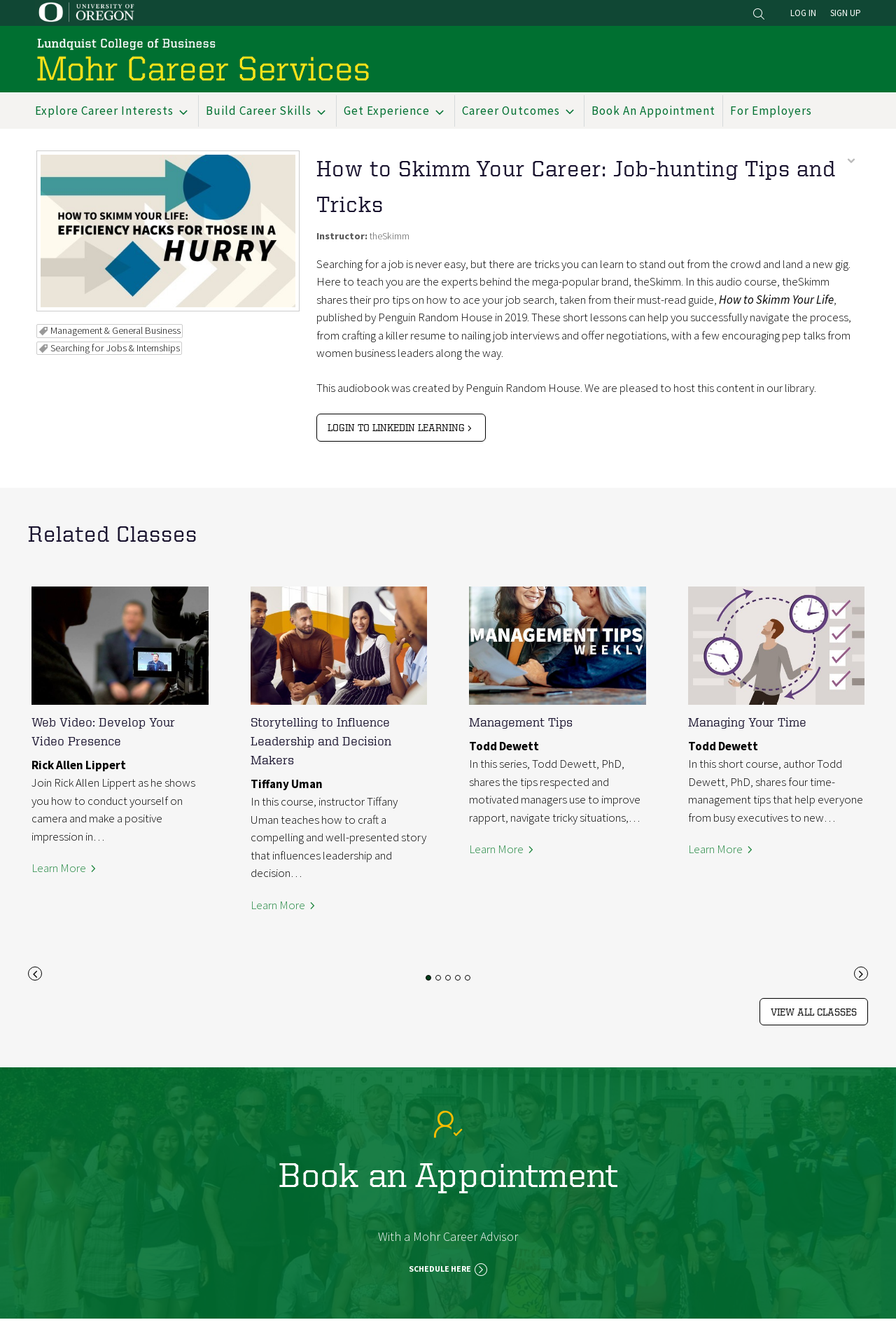Carefully observe the image and respond to the question with a detailed answer:
What is the topic of the audio course?

I found the answer by reading the StaticText element that says 'Searching for a job is never easy, but there are tricks you can learn to stand out from the crowd and land a new gig. Here to teach you are the experts behind the mega-popular brand, theSkimm.' which describes the topic of the audio course.